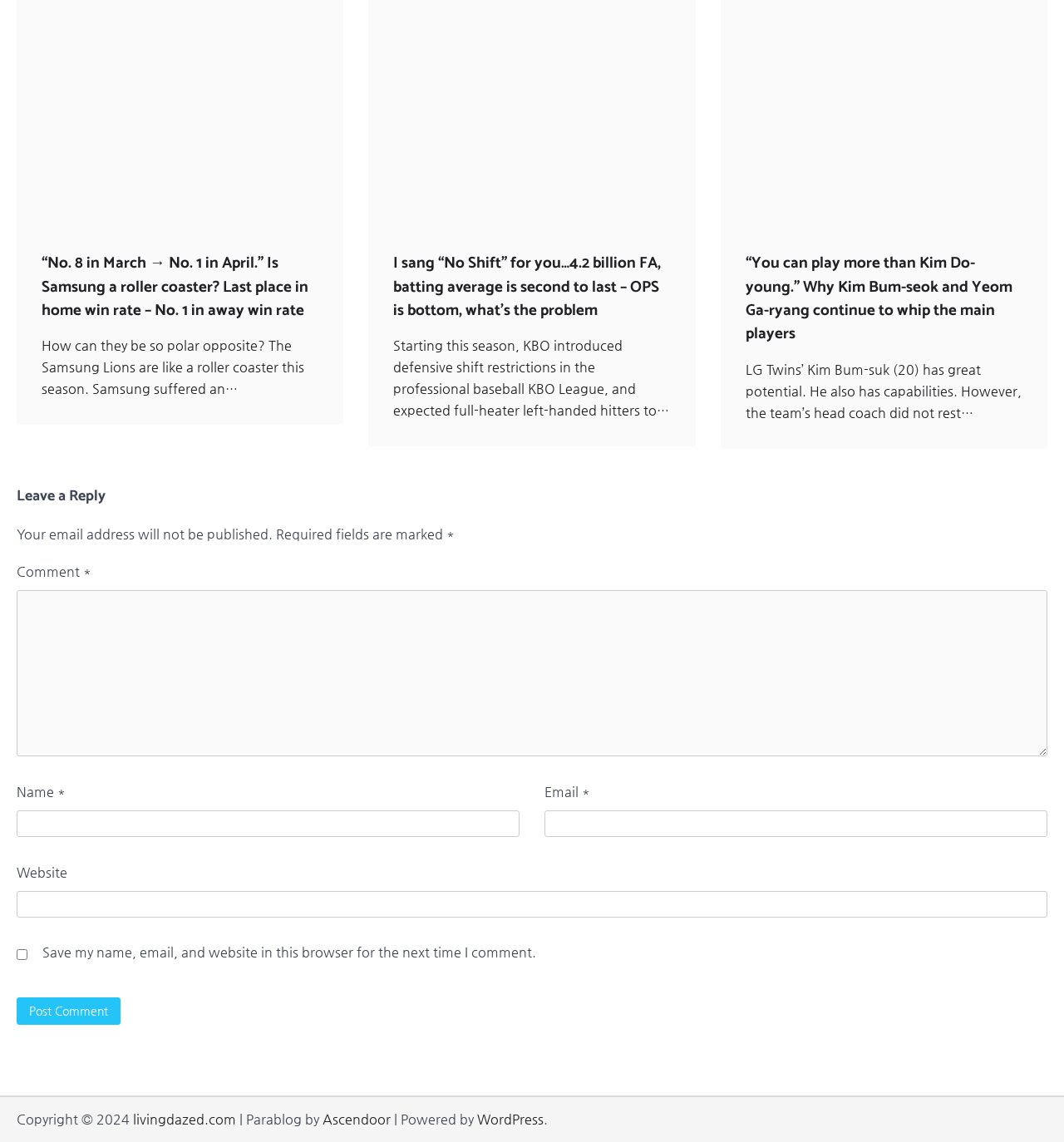Identify the bounding box for the UI element specified in this description: "livingdazed.com". The coordinates must be four float numbers between 0 and 1, formatted as [left, top, right, bottom].

[0.125, 0.973, 0.222, 0.987]